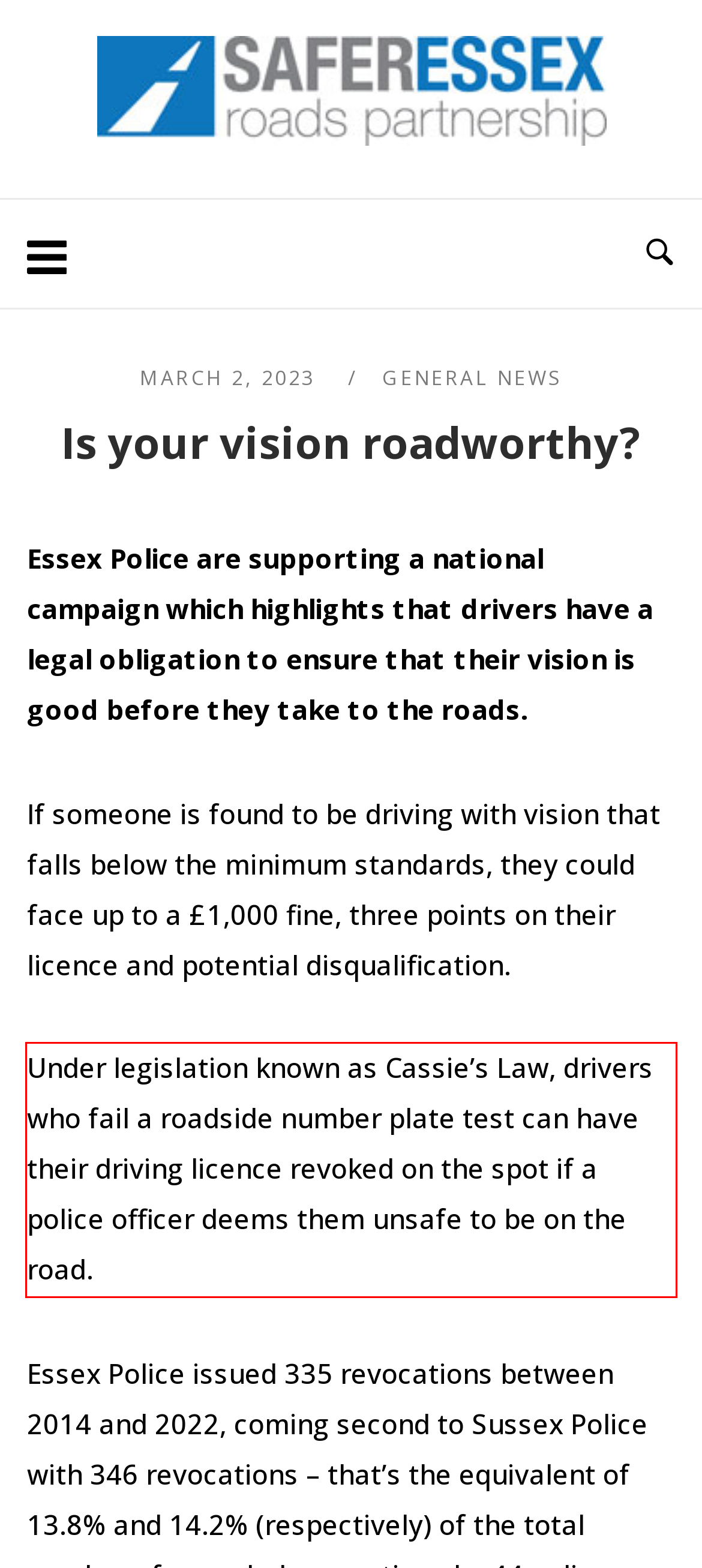Please identify and extract the text from the UI element that is surrounded by a red bounding box in the provided webpage screenshot.

Under legislation known as Cassie’s Law, drivers who fail a roadside number plate test can have their driving licence revoked on the spot if a police officer deems them unsafe to be on the road.